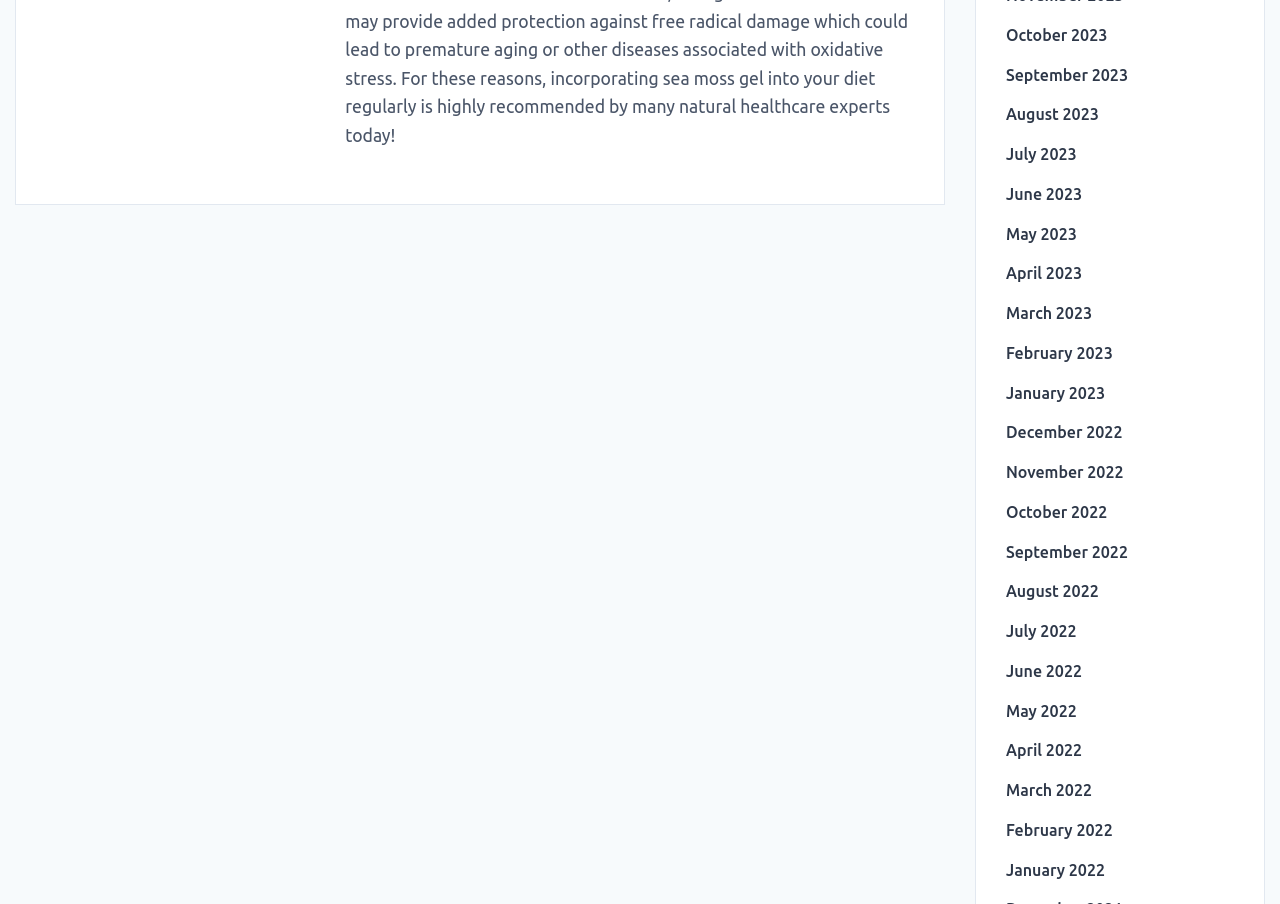Kindly determine the bounding box coordinates for the clickable area to achieve the given instruction: "search for products".

None